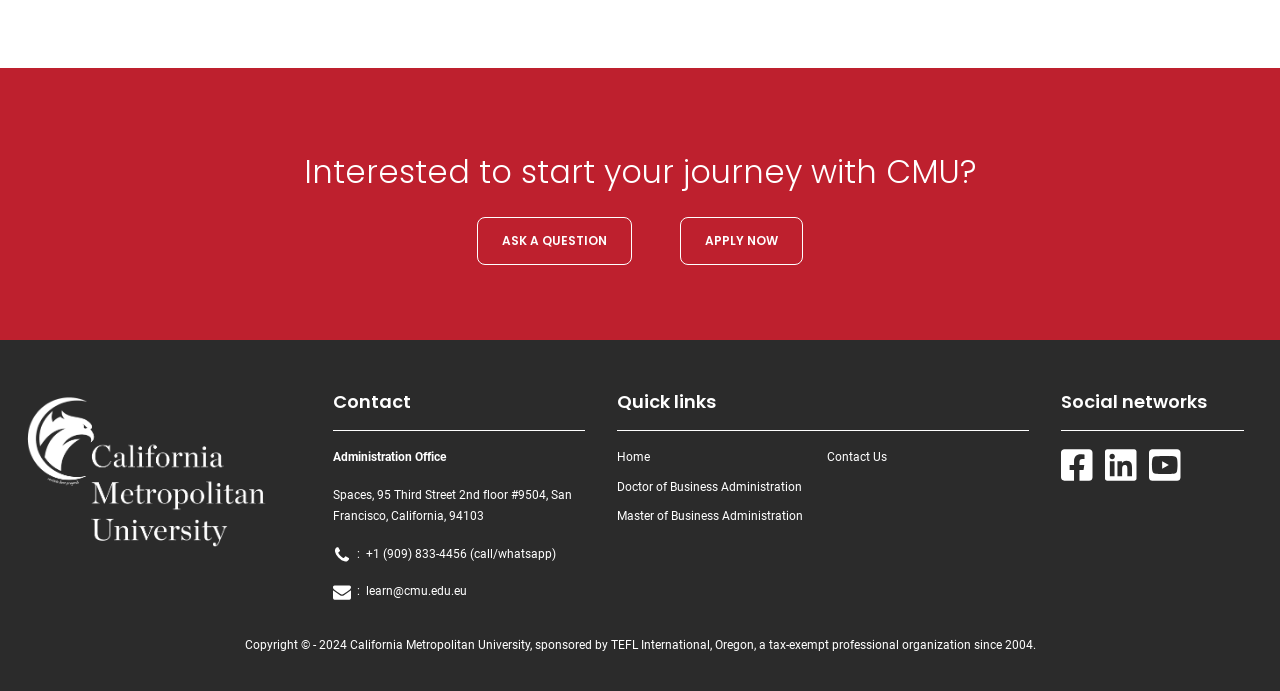Answer the following query concisely with a single word or phrase:
What are the social networks linked on the webpage?

Facebook, LinkedIn, YouTube